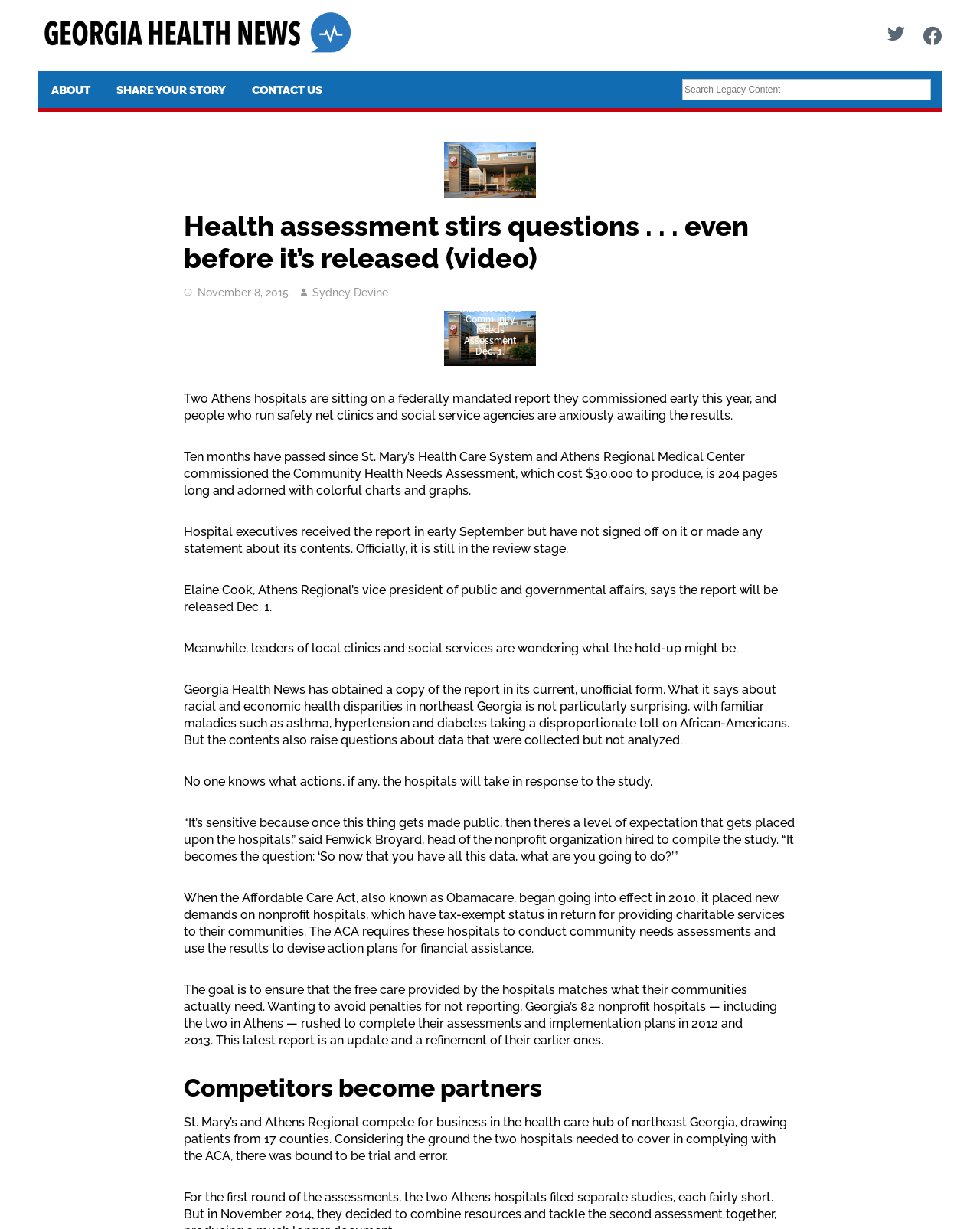Provide the bounding box coordinates of the HTML element this sentence describes: "Contact Us". The bounding box coordinates consist of four float numbers between 0 and 1, i.e., [left, top, right, bottom].

[0.257, 0.068, 0.329, 0.079]